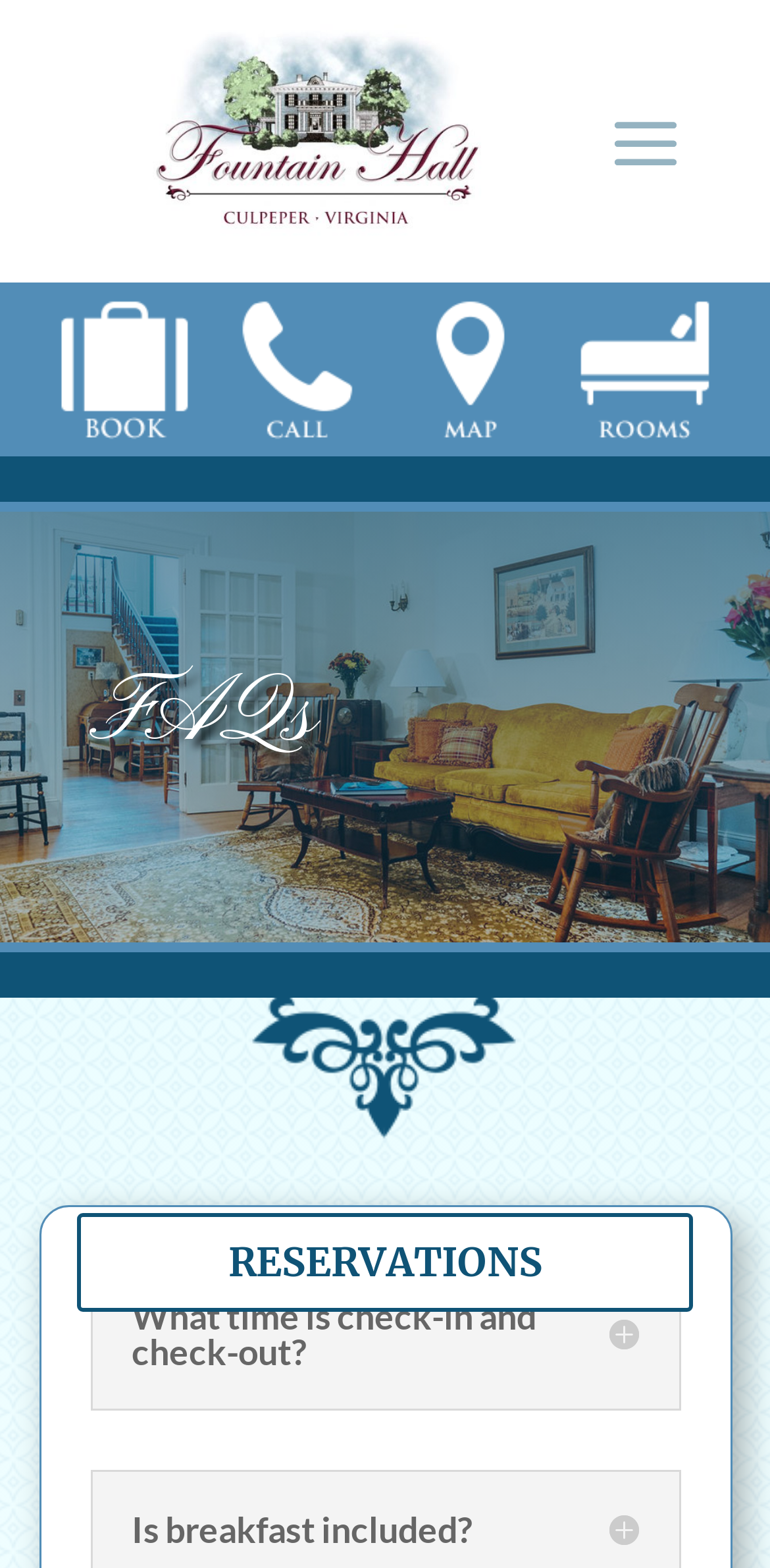What is the main topic of this webpage?
Look at the screenshot and provide an in-depth answer.

Based on the webpage structure, I can see that there is a heading element 'FAQs' which suggests that the main topic of this webpage is to provide answers to frequently asked questions.